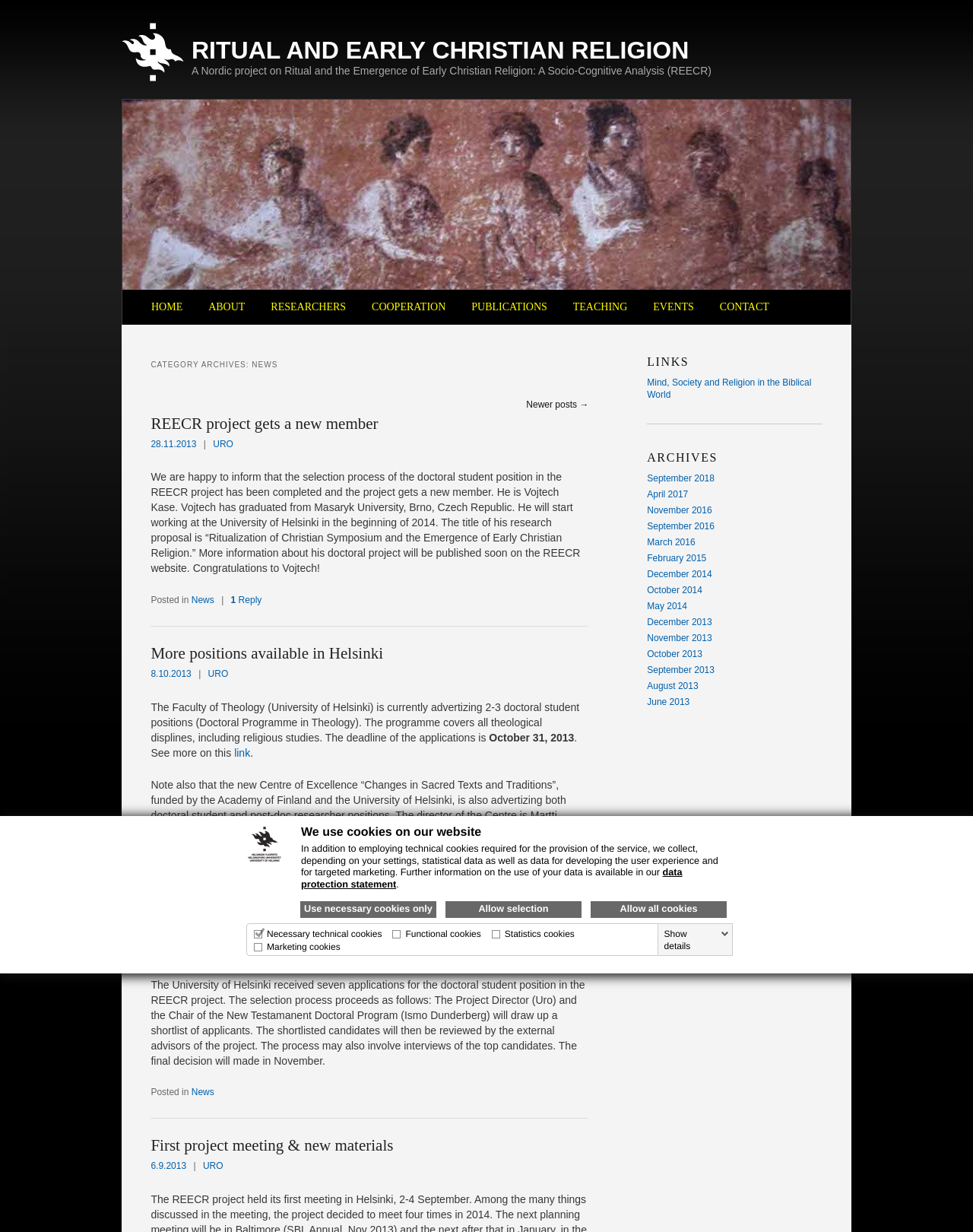How many links are in the main menu?
Provide a fully detailed and comprehensive answer to the question.

I examined the main menu section of the webpage, which is denoted by the 'Main menu' heading. Inside this section, I counted the number of link elements, which are 9 in total.